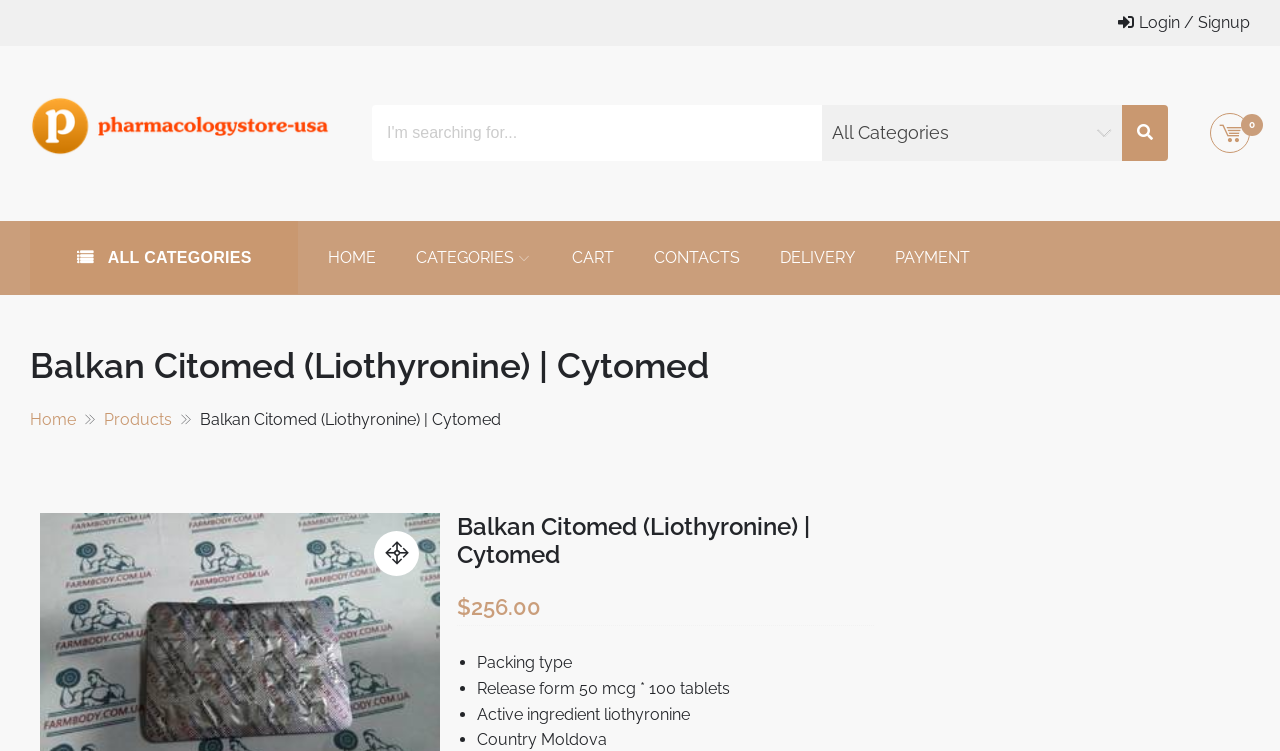Locate the bounding box coordinates of the UI element described by: "All Categories". The bounding box coordinates should consist of four float numbers between 0 and 1, i.e., [left, top, right, bottom].

[0.023, 0.295, 0.233, 0.392]